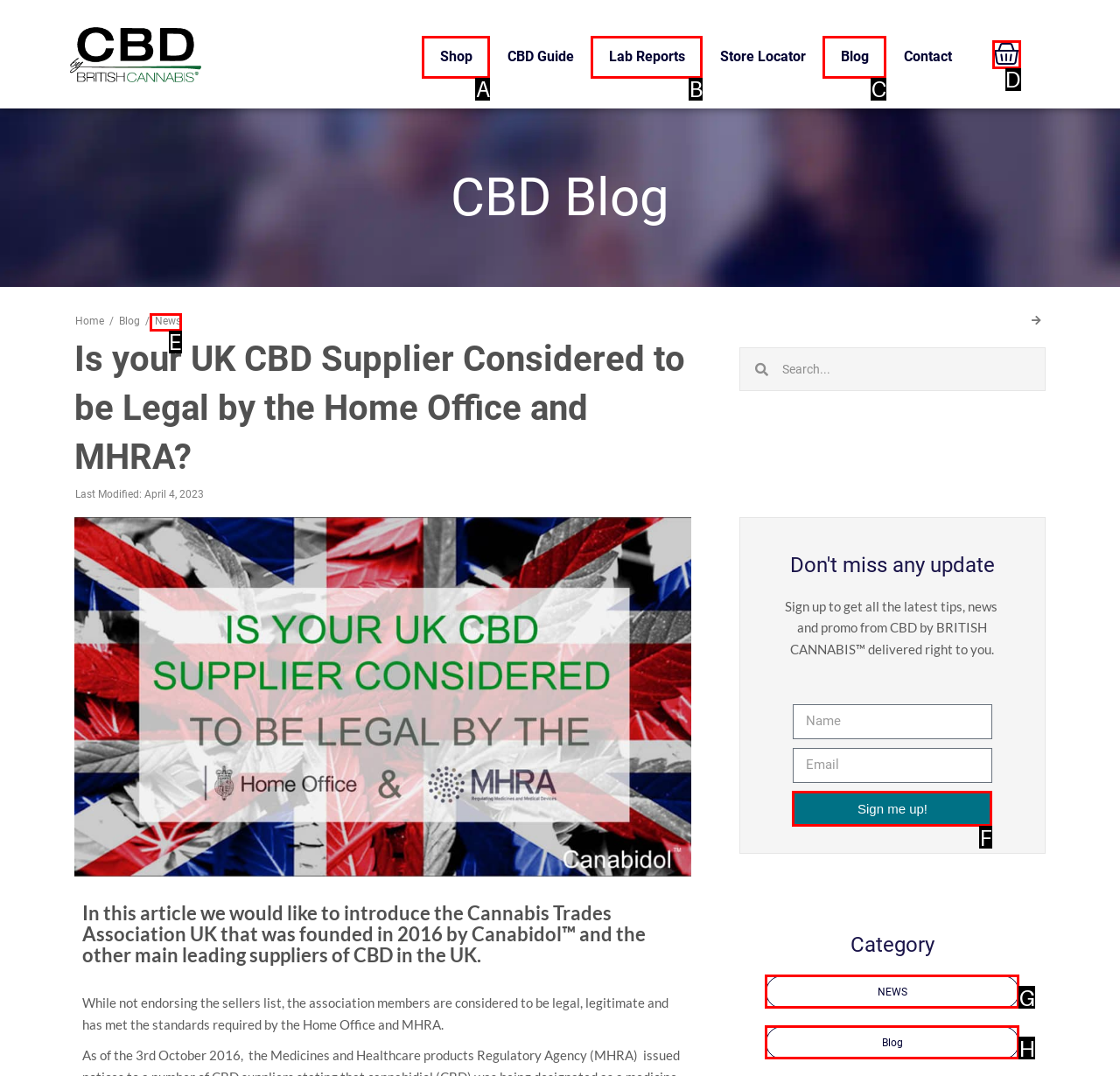Select the option that corresponds to the description: Blog
Respond with the letter of the matching choice from the options provided.

H